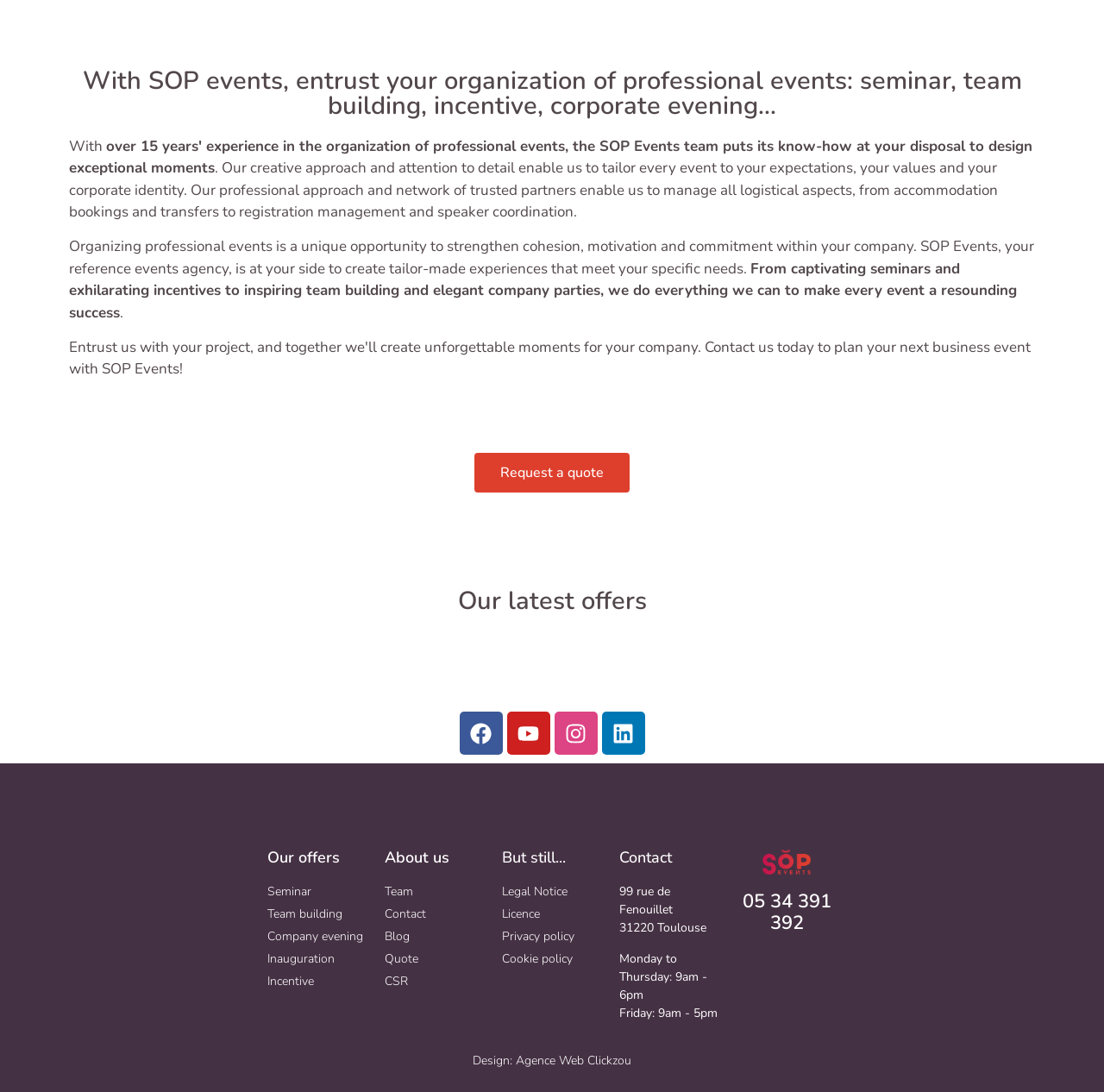Determine the bounding box coordinates of the clickable region to execute the instruction: "Learn about Upgrading to Unity 2020.2". The coordinates should be four float numbers between 0 and 1, denoted as [left, top, right, bottom].

None